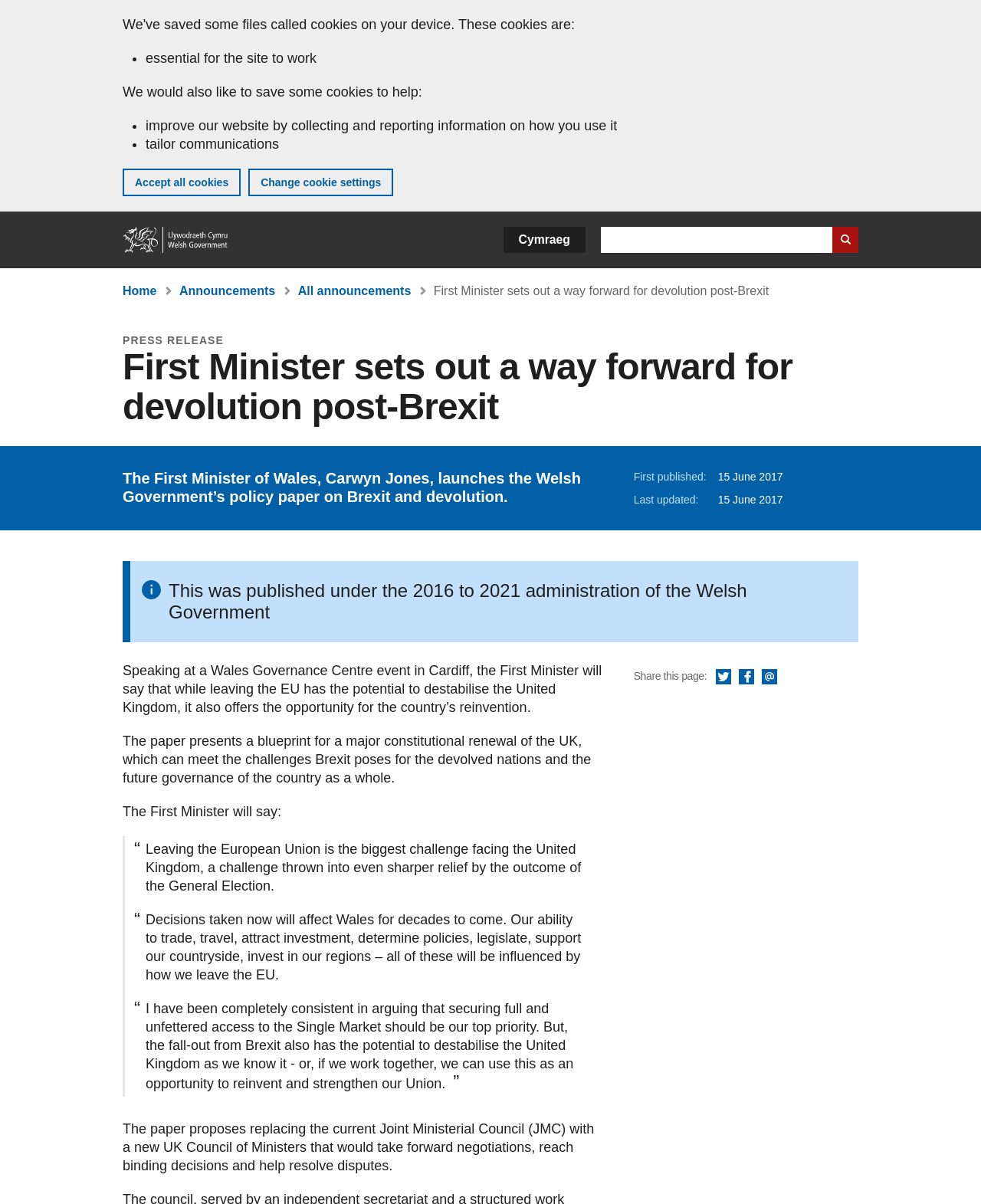Answer the question with a single word or phrase: 
What is the purpose of the UK Council of Ministers?

To take forward negotiations